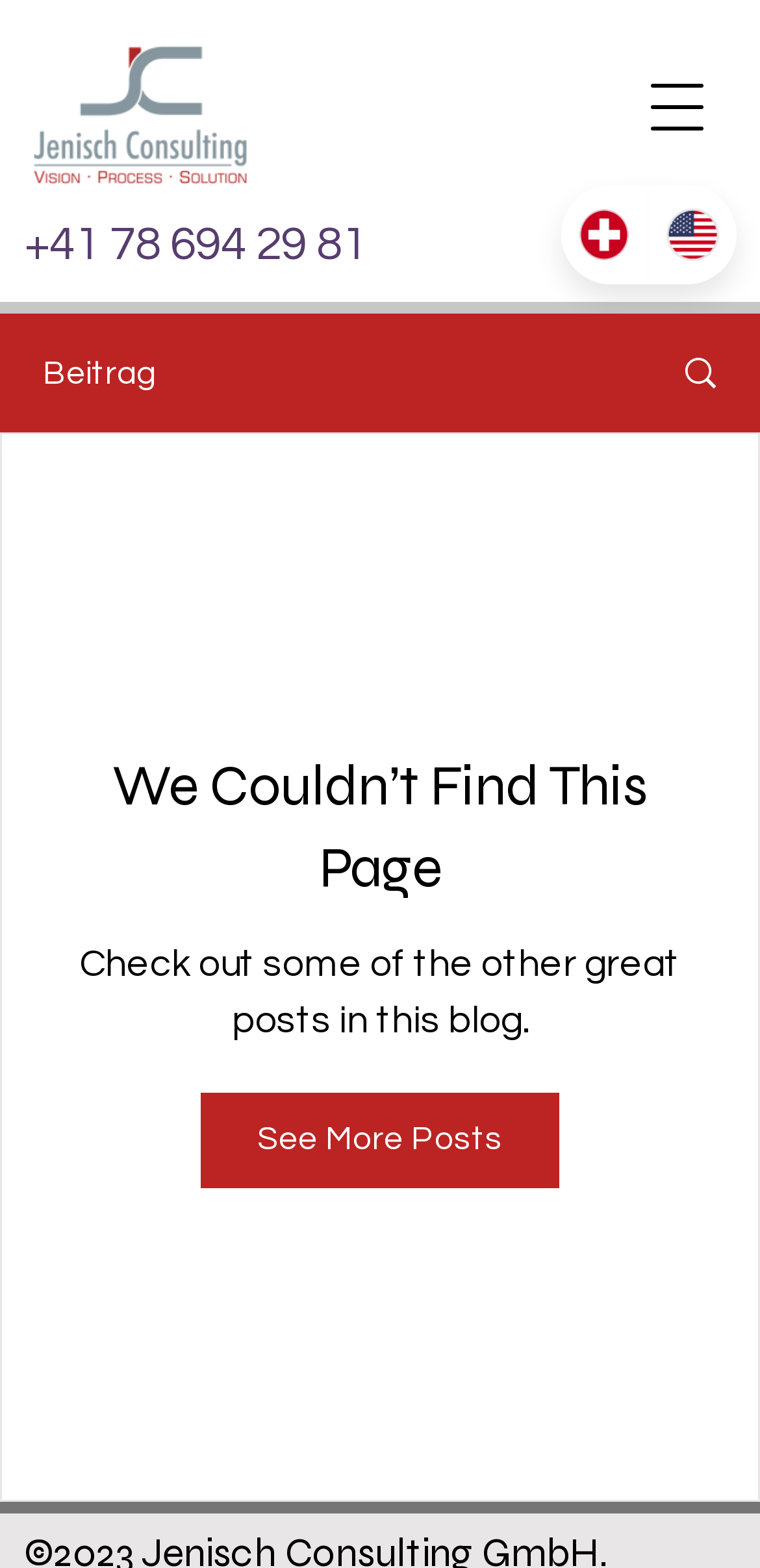Extract the bounding box coordinates for the HTML element that matches this description: "aria-label="English"". The coordinates should be four float numbers between 0 and 1, i.e., [left, top, right, bottom].

[0.699, 0.097, 0.795, 0.149]